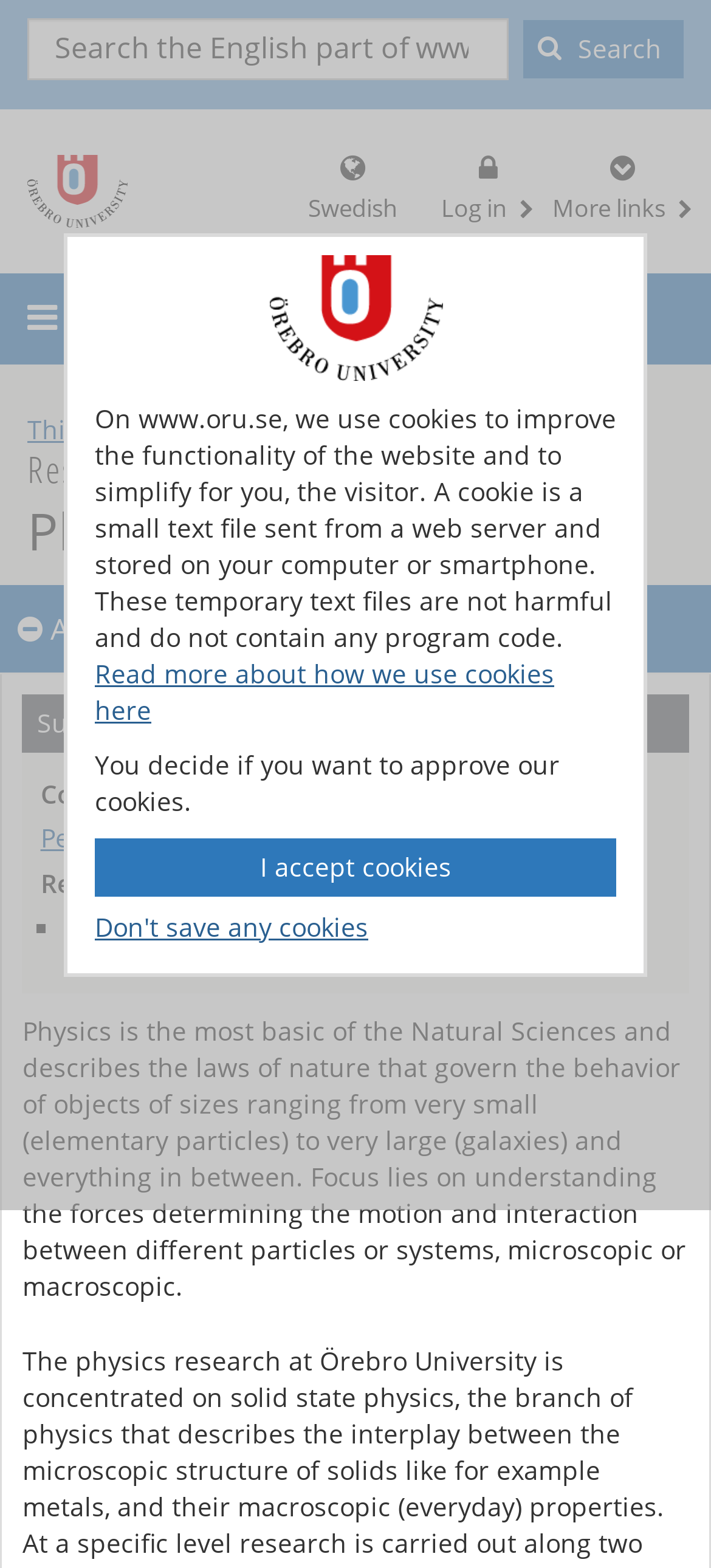What is the language of the webpage?
Please respond to the question with a detailed and thorough explanation.

I determined the answer by looking at the search box, which says 'Search the English part of www.oru.se', indicating that the webpage is in English.